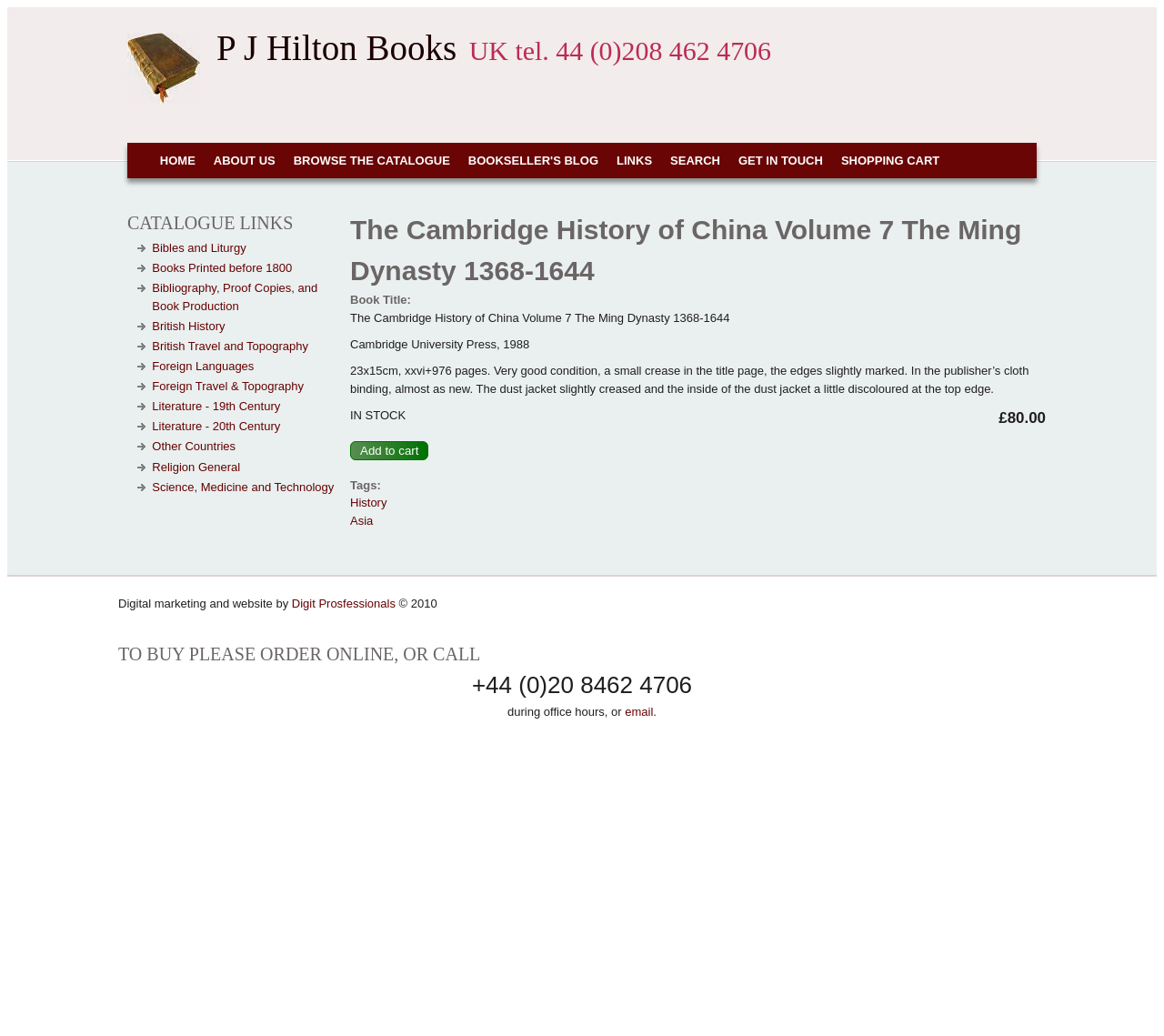Answer the question below in one word or phrase:
What is the condition of the book?

Very good condition